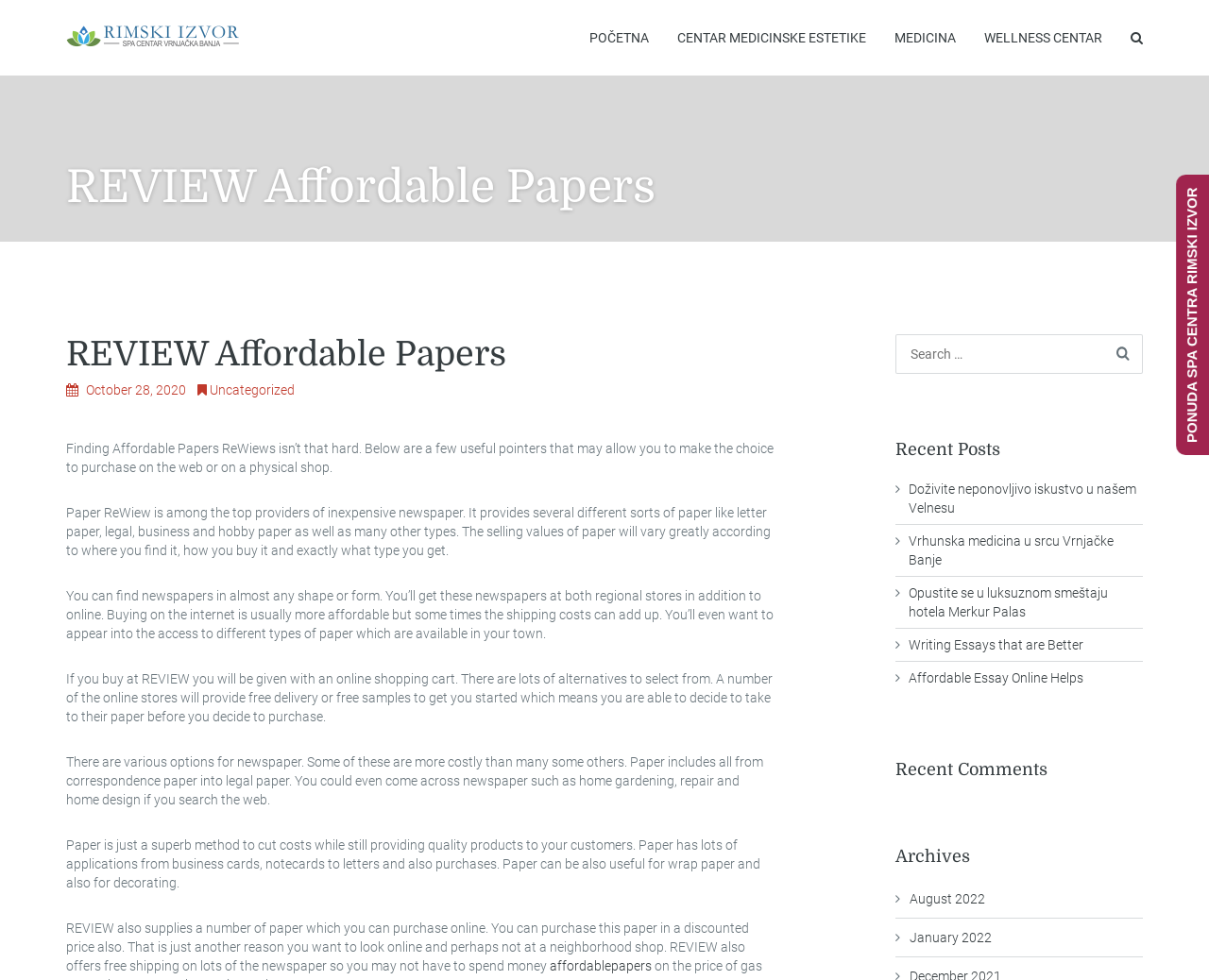Using the description: "Affordable Essay Online Helps", identify the bounding box of the corresponding UI element in the screenshot.

[0.751, 0.684, 0.896, 0.7]